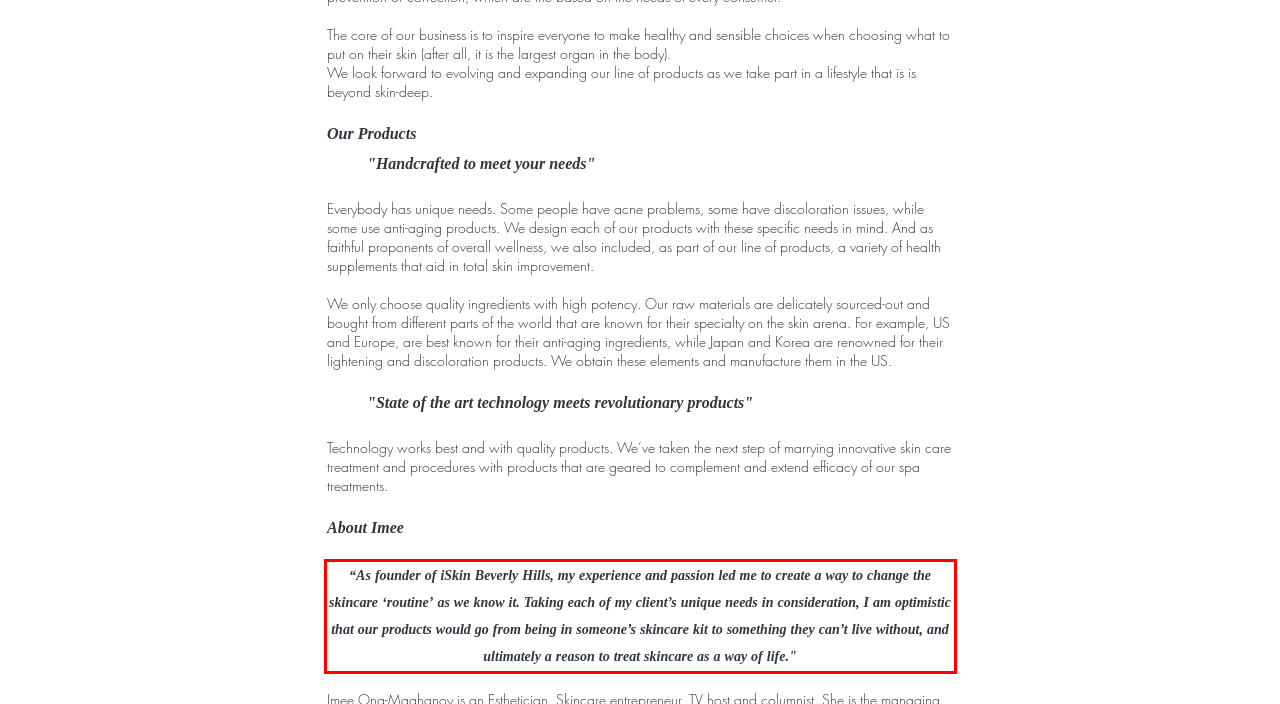Please perform OCR on the text within the red rectangle in the webpage screenshot and return the text content.

“As founder of iSkin Beverly Hills, my experience and passion led me to create a way to change the skincare ‘routine’ as we know it. Taking each of my client’s unique needs in consideration, I am optimistic that our products would go from being in someone’s skincare kit to something they can’t live without, and ultimately a reason to treat skincare as a way of life."